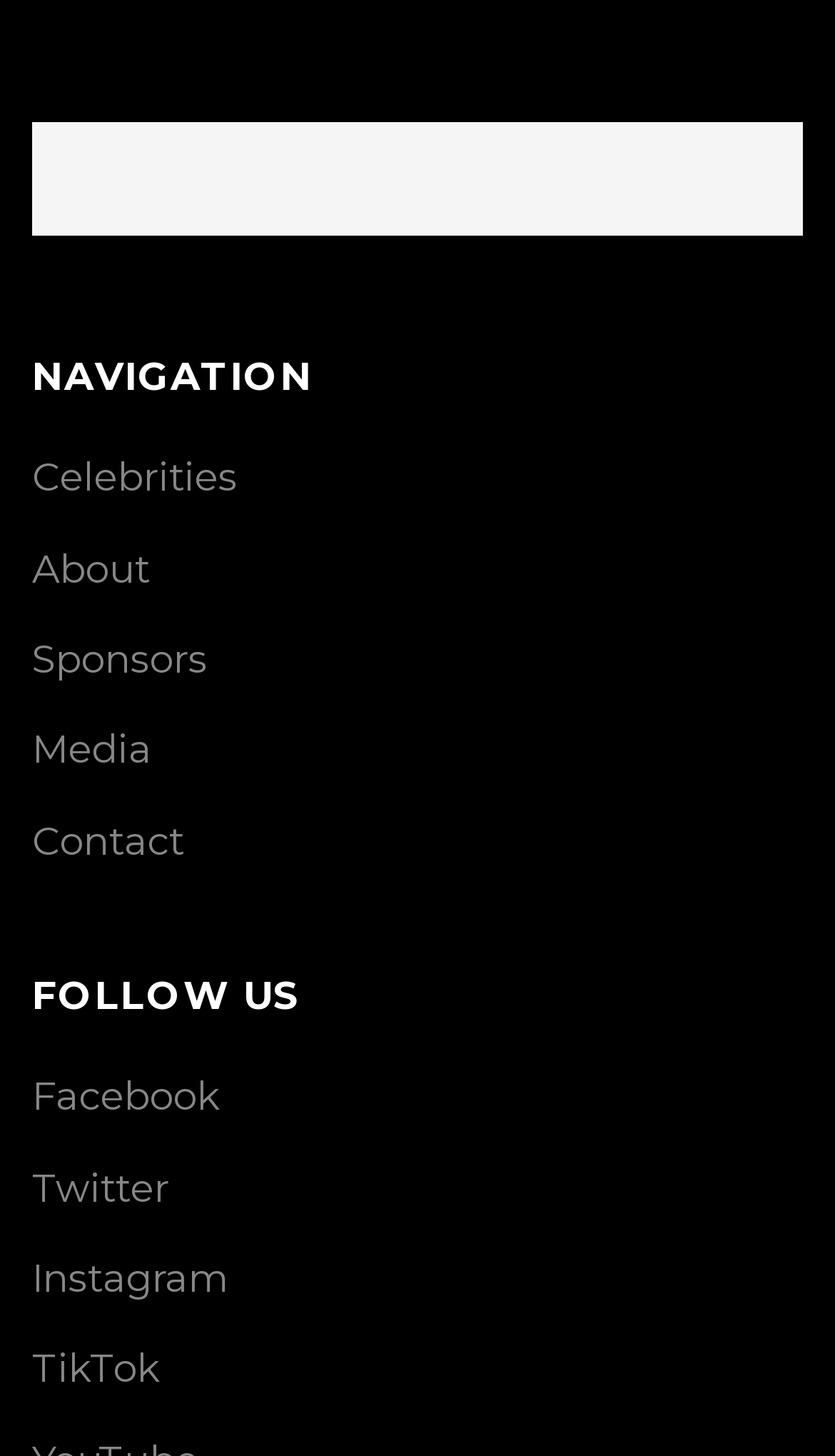Indicate the bounding box coordinates of the clickable region to achieve the following instruction: "View Media page."

[0.038, 0.499, 0.182, 0.532]